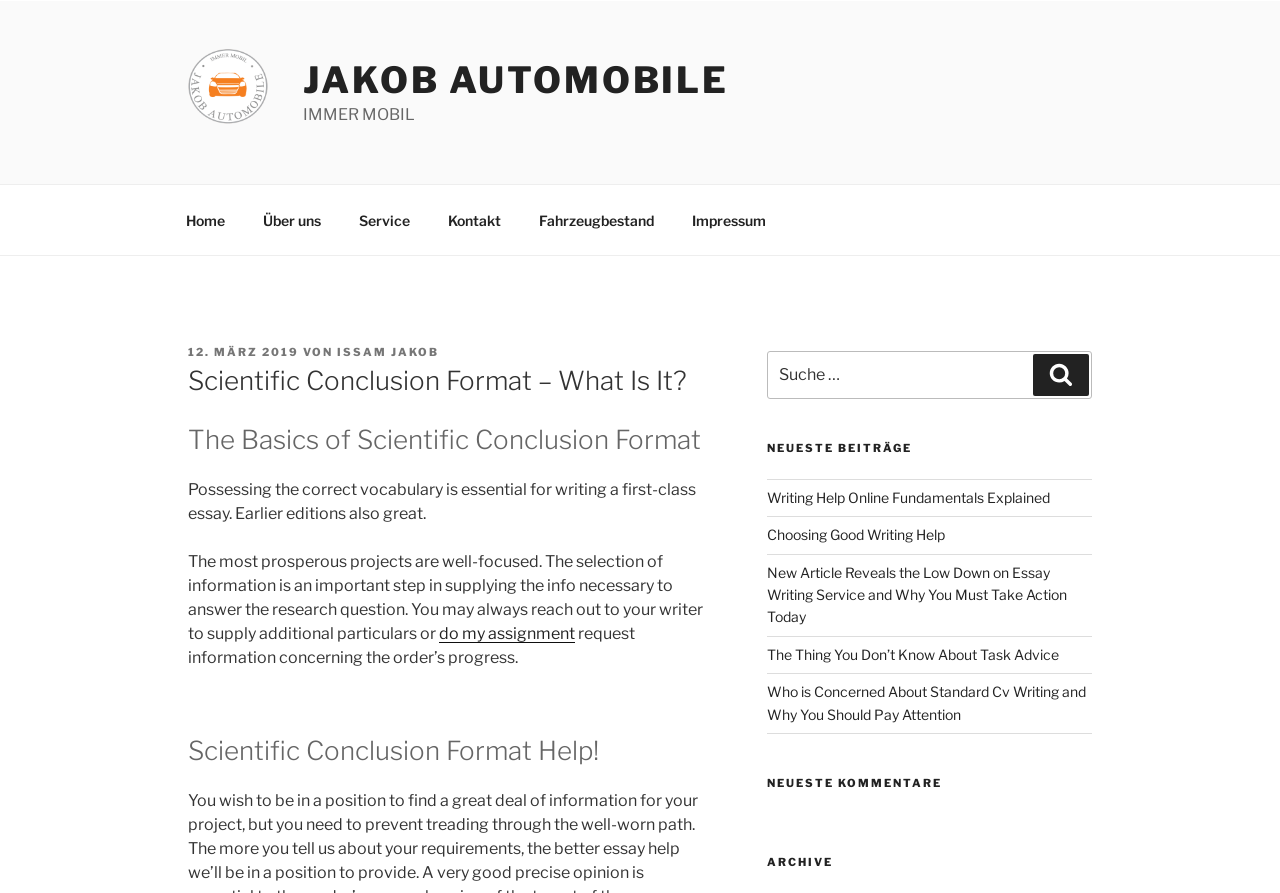Use a single word or phrase to respond to the question:
Who is the author of the article?

ISSAM JAKOB